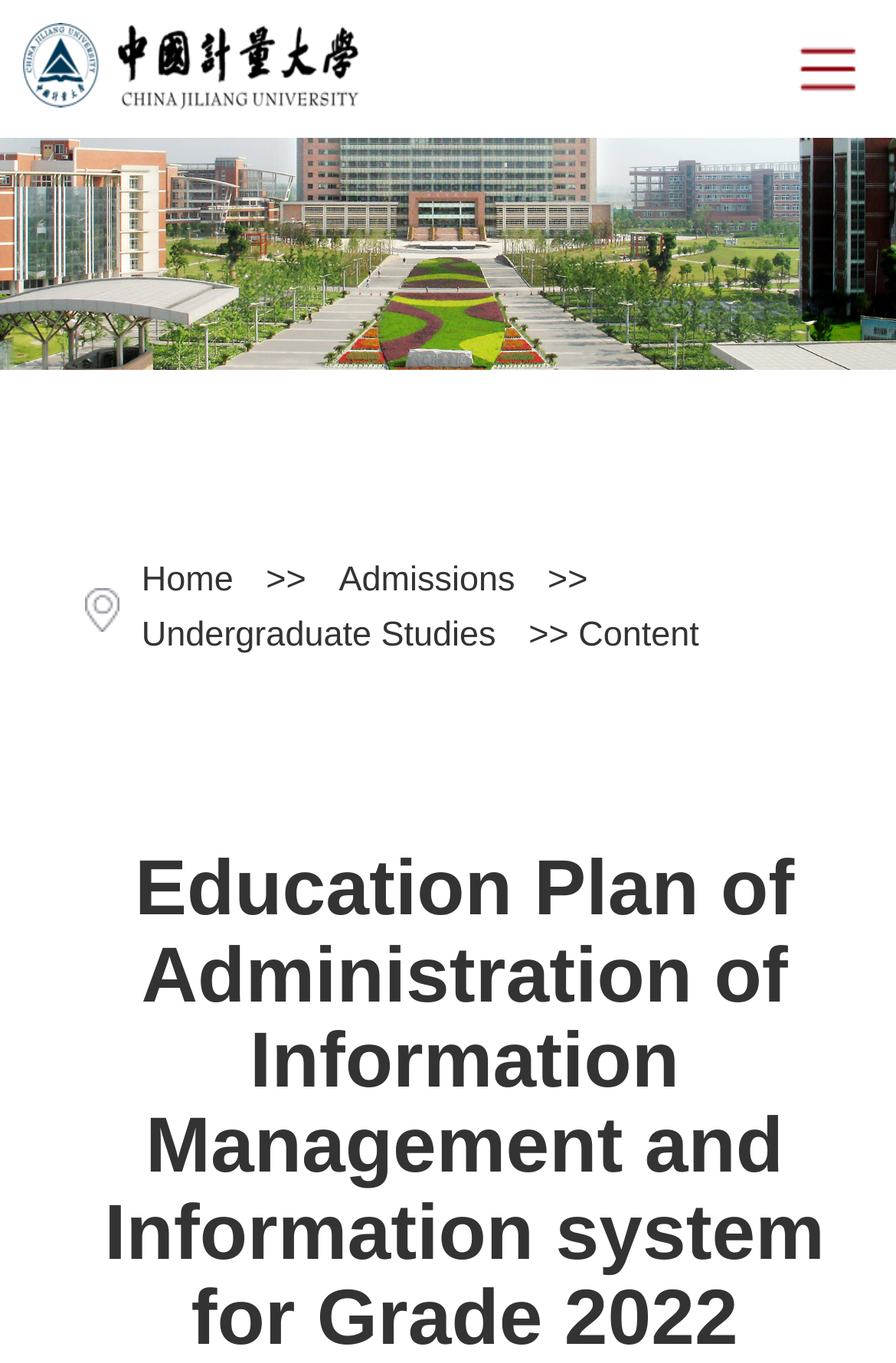How many images are there on the webpage? Please answer the question using a single word or phrase based on the image.

1